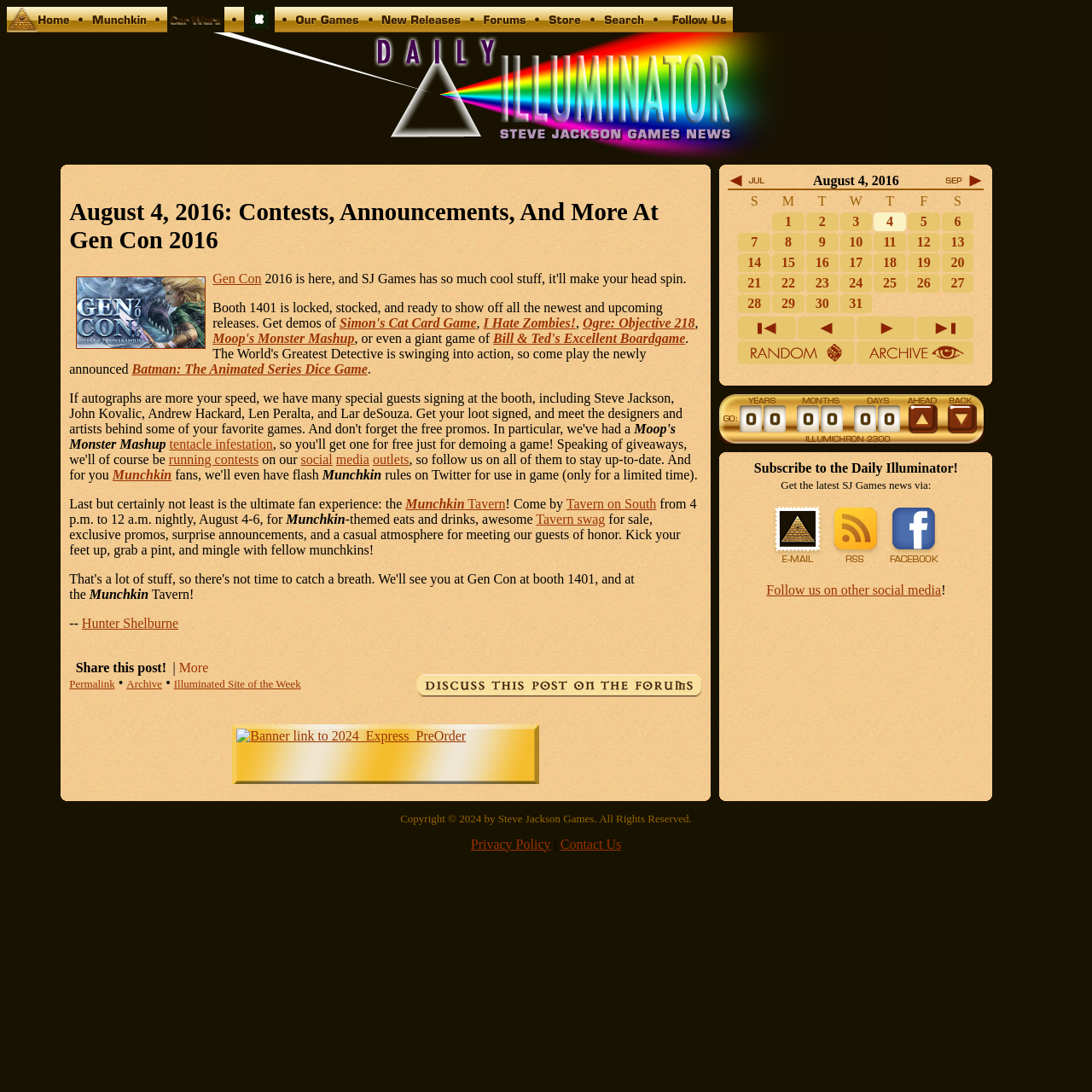Locate the UI element that matches the description Illuminated Site of the Week in the webpage screenshot. Return the bounding box coordinates in the format (top-left x, top-left y, bottom-right x, bottom-right y), with values ranging from 0 to 1.

[0.159, 0.62, 0.276, 0.632]